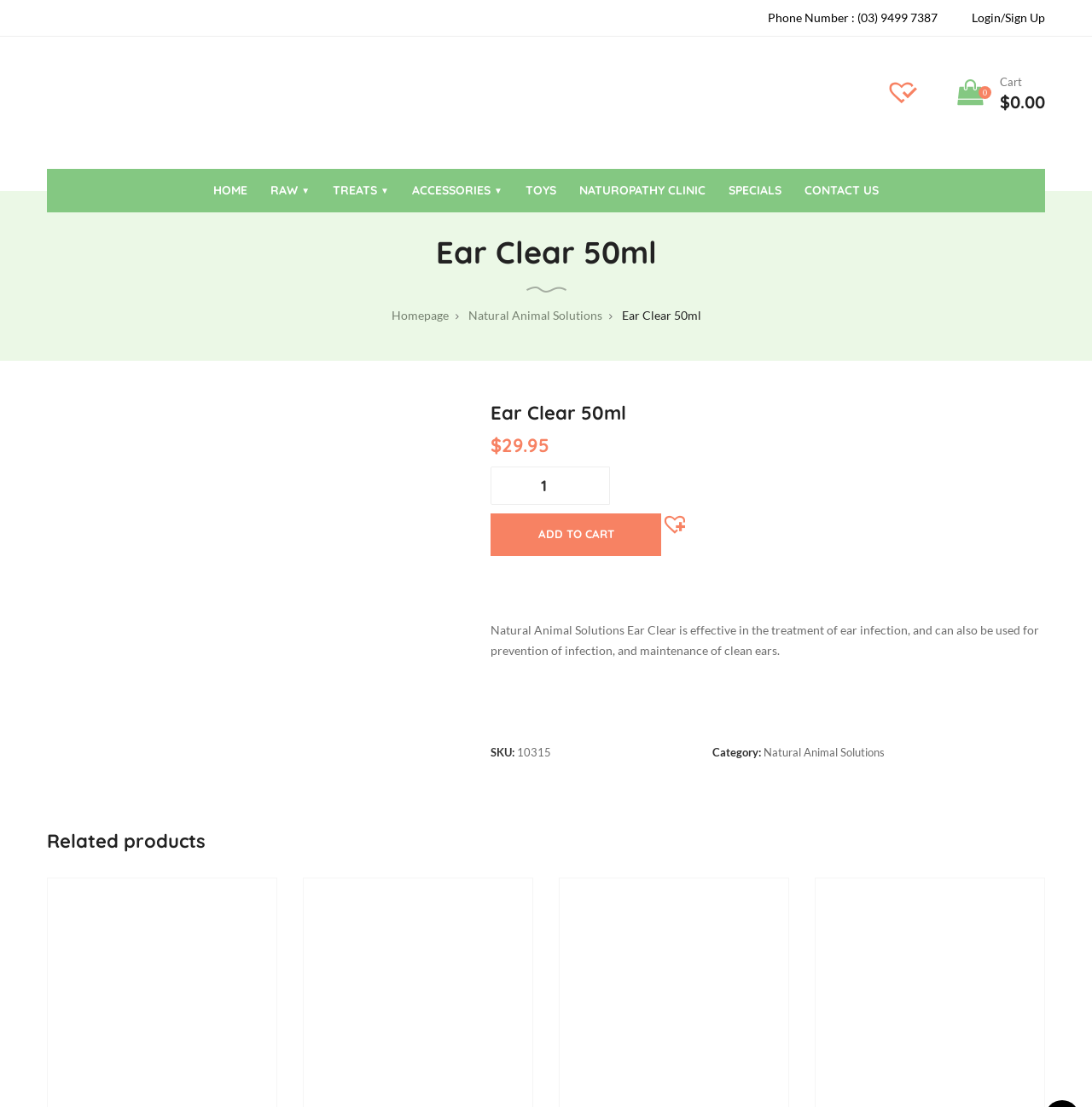Given the description of the UI element: "0", predict the bounding box coordinates in the form of [left, top, right, bottom], with each value being a float between 0 and 1.

[0.877, 0.072, 0.9, 0.095]